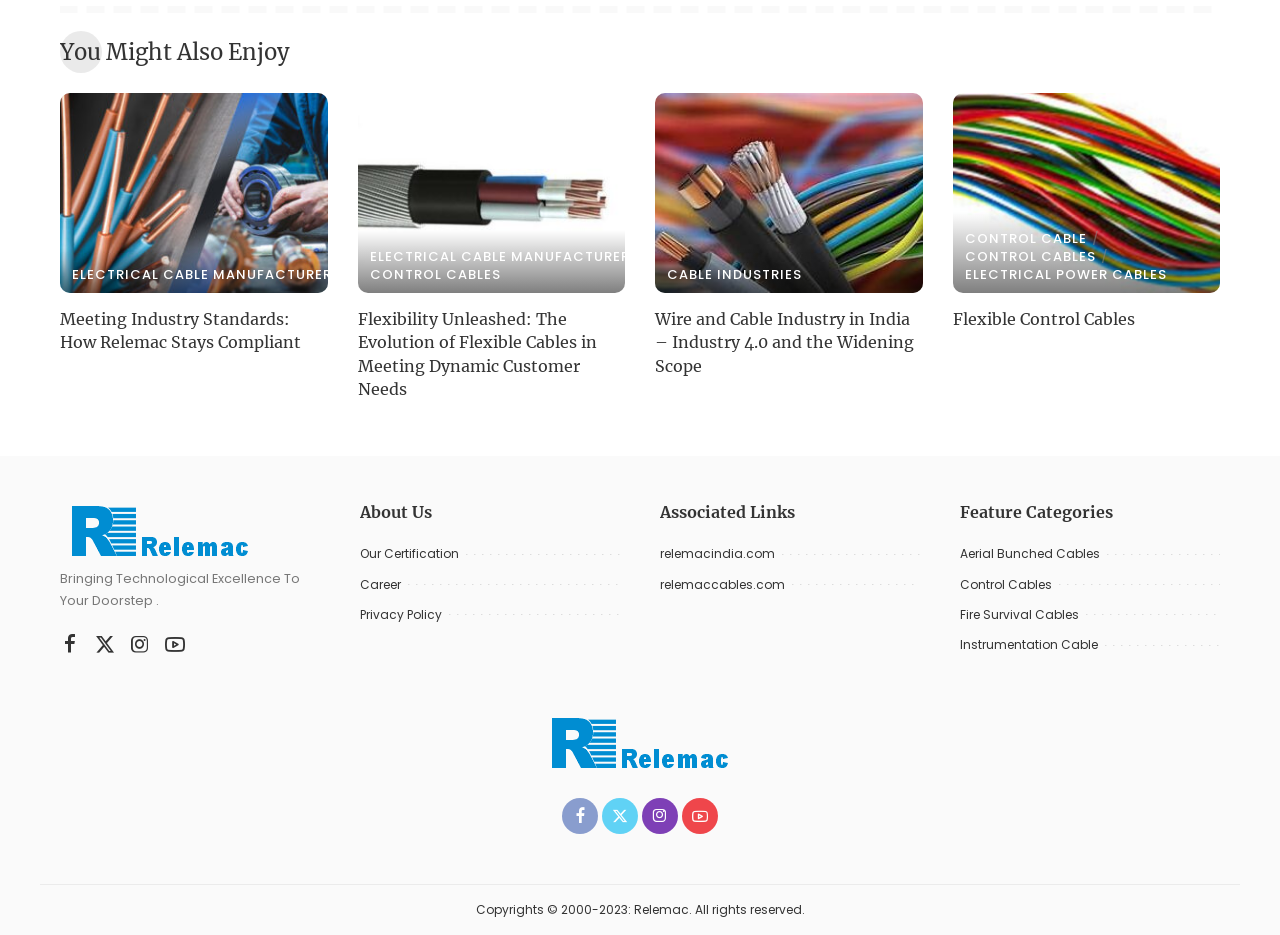Determine the bounding box coordinates for the HTML element described here: "Electrical Power cables".

[0.754, 0.287, 0.911, 0.301]